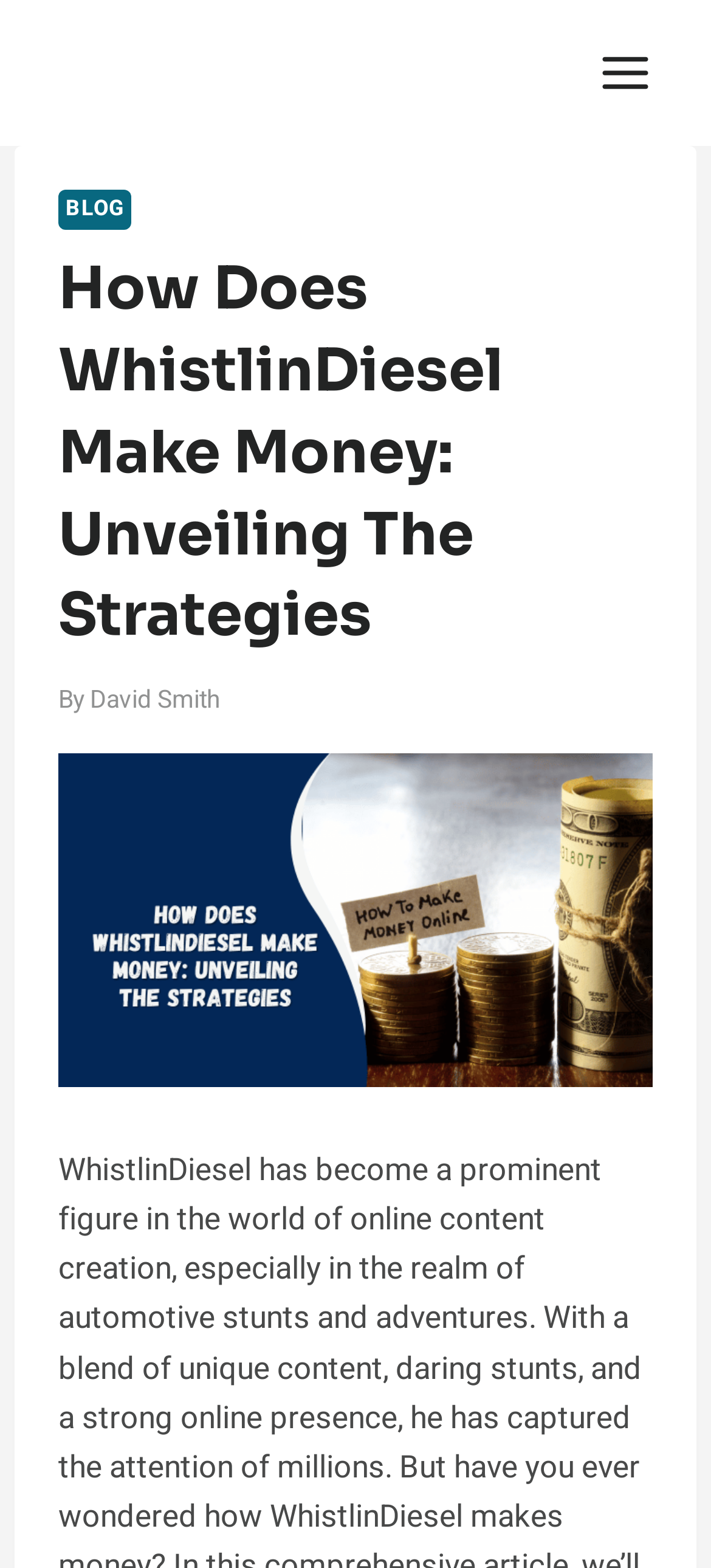What is the topic of the article?
Carefully examine the image and provide a detailed answer to the question.

The topic of the article can be inferred from the heading 'How Does WhistlinDiesel Make Money: Unveiling The Strategies', which suggests that the article is about WhistlinDiesel's income strategies.